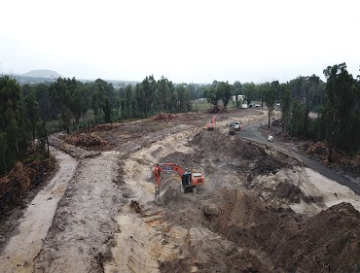Are there trees in the landscape?
Please provide a single word or phrase as your answer based on the image.

Yes